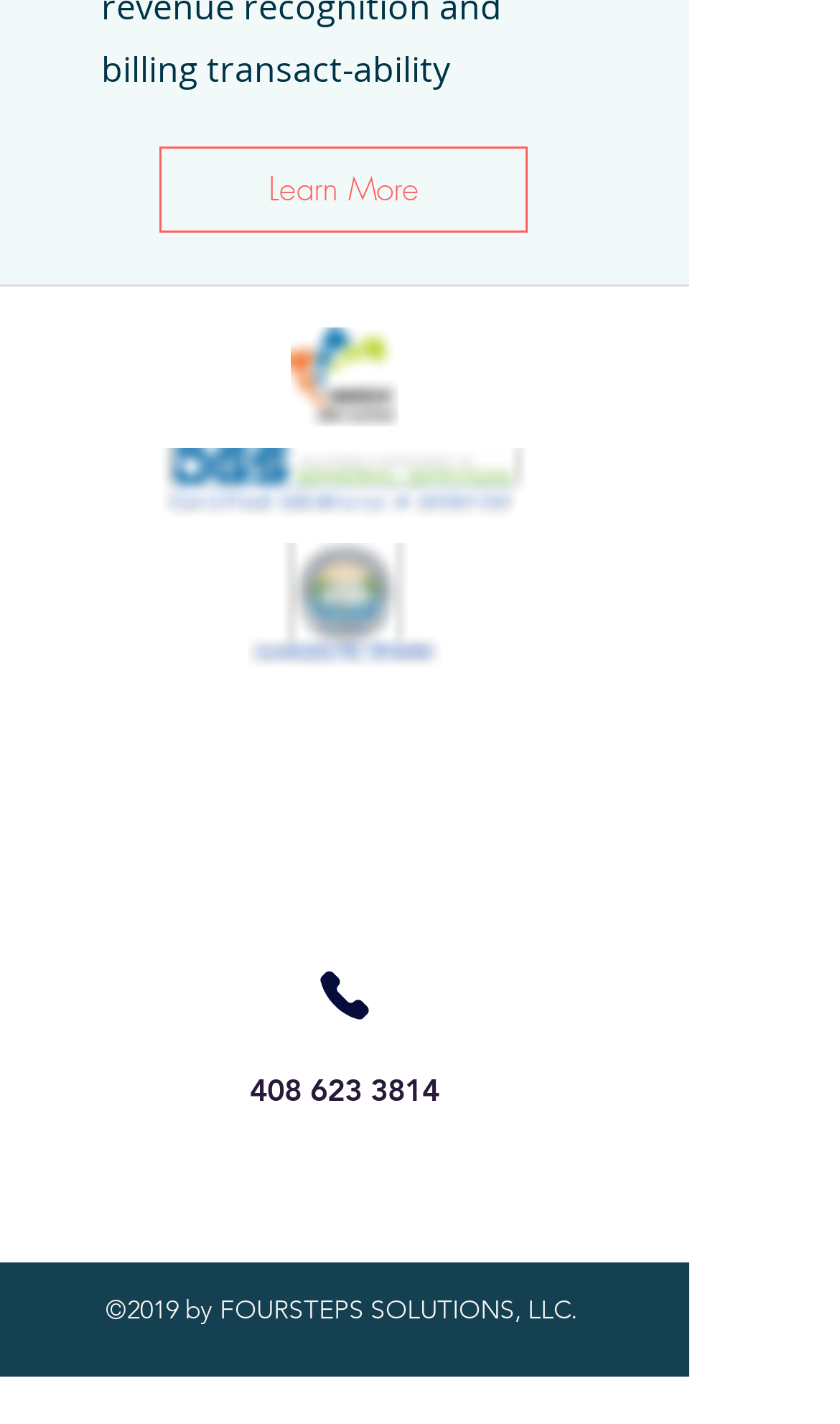What is the purpose of the 'Social Bar' list?
Using the information from the image, give a concise answer in one word or a short phrase.

To access social media links